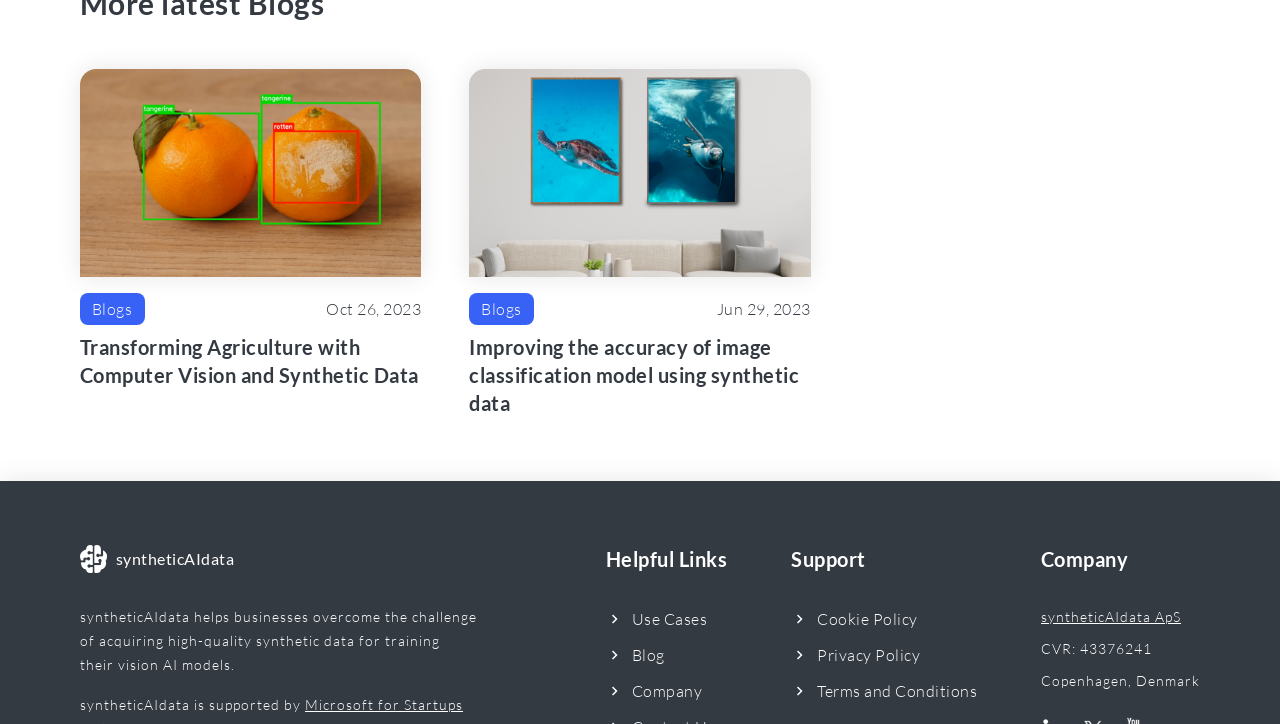Specify the bounding box coordinates of the area to click in order to execute this command: 'Read the blog post about improving the accuracy of image classification model using synthetic data'. The coordinates should consist of four float numbers ranging from 0 to 1, and should be formatted as [left, top, right, bottom].

[0.367, 0.095, 0.633, 0.576]